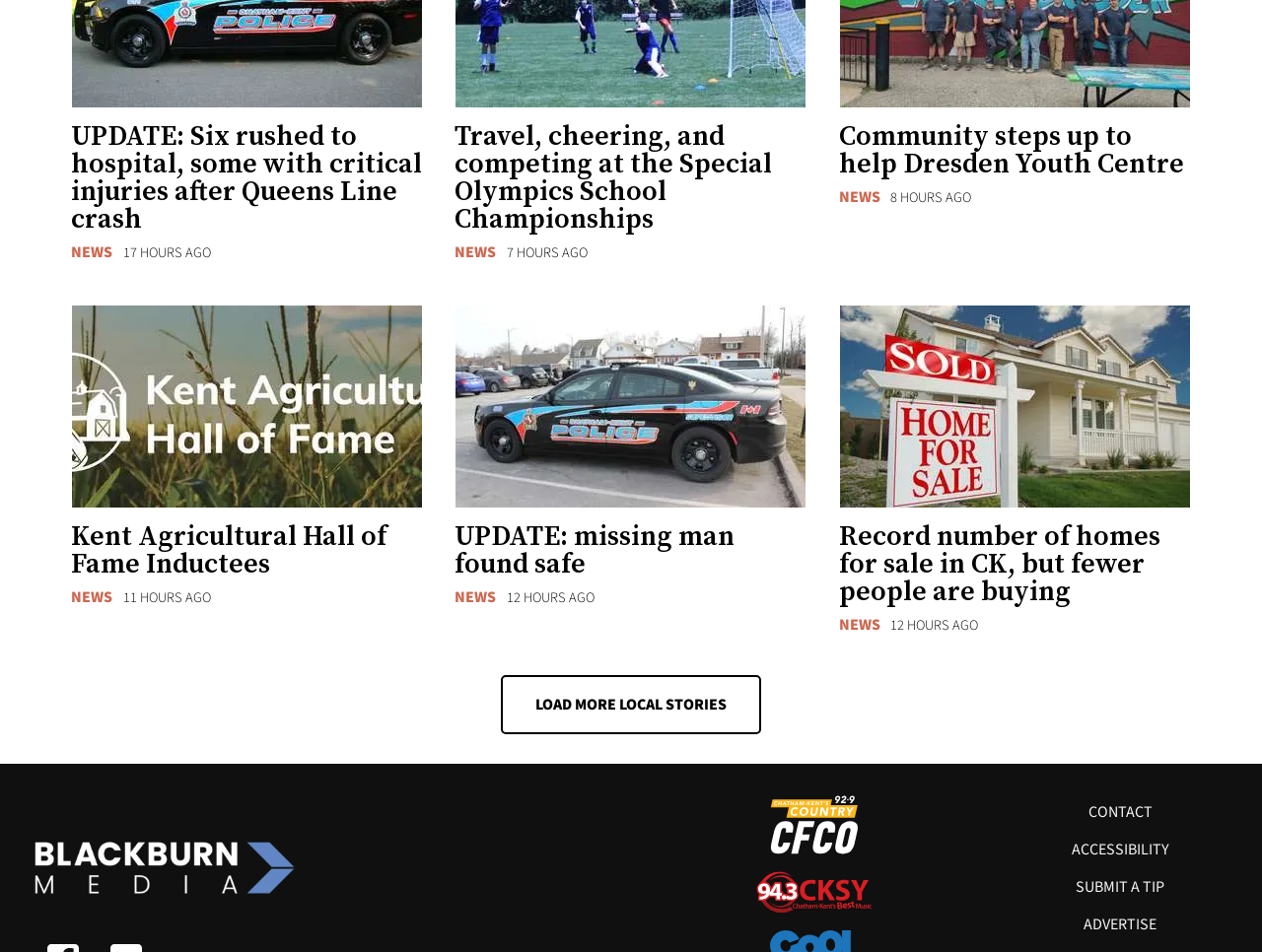Identify the bounding box coordinates of the area you need to click to perform the following instruction: "Check news about Community steps up to help Dresden Youth Centre".

[0.665, 0.13, 0.944, 0.187]